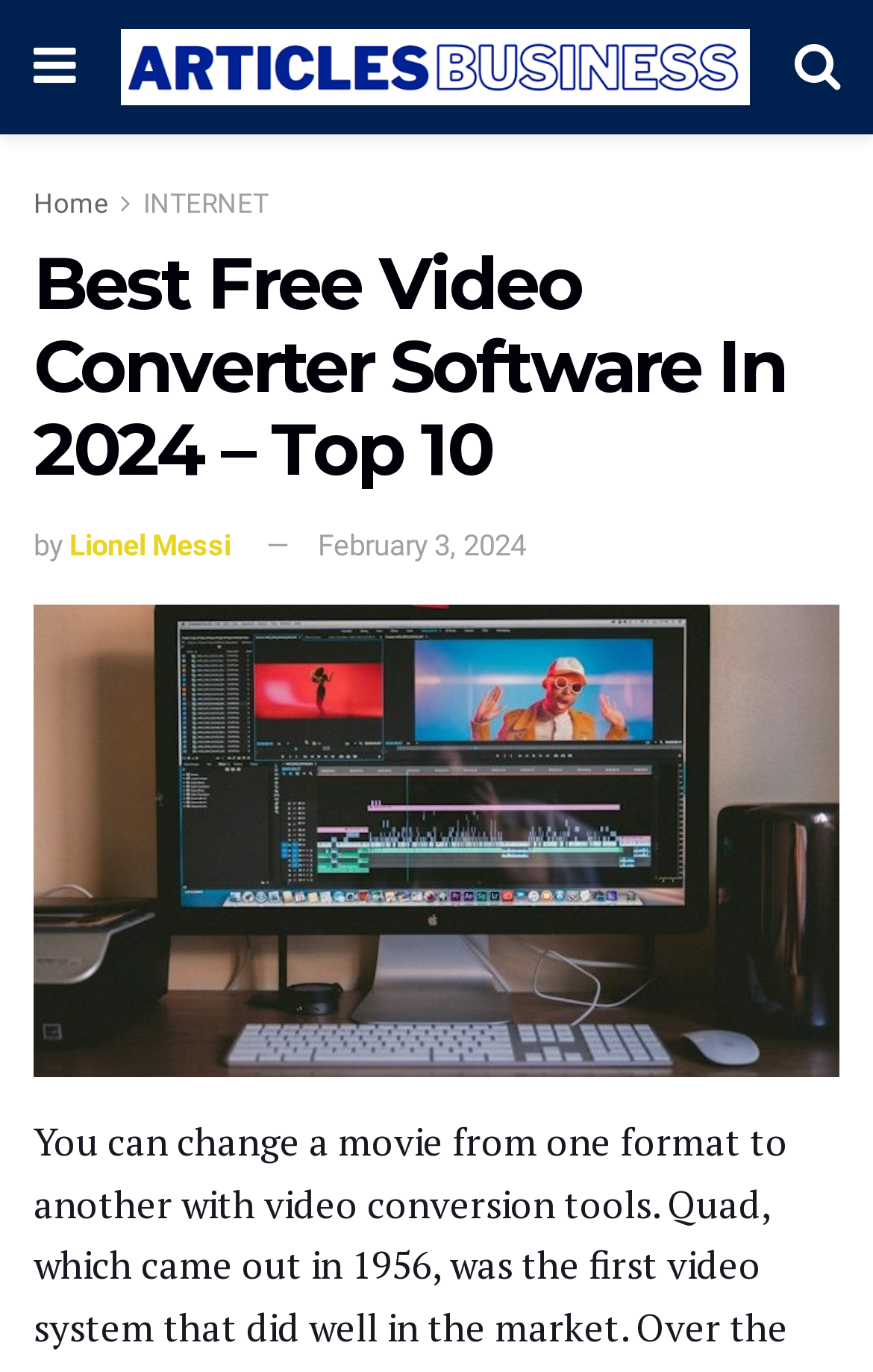Give a short answer using one word or phrase for the question:
What is the author of the article?

Lionel Messi